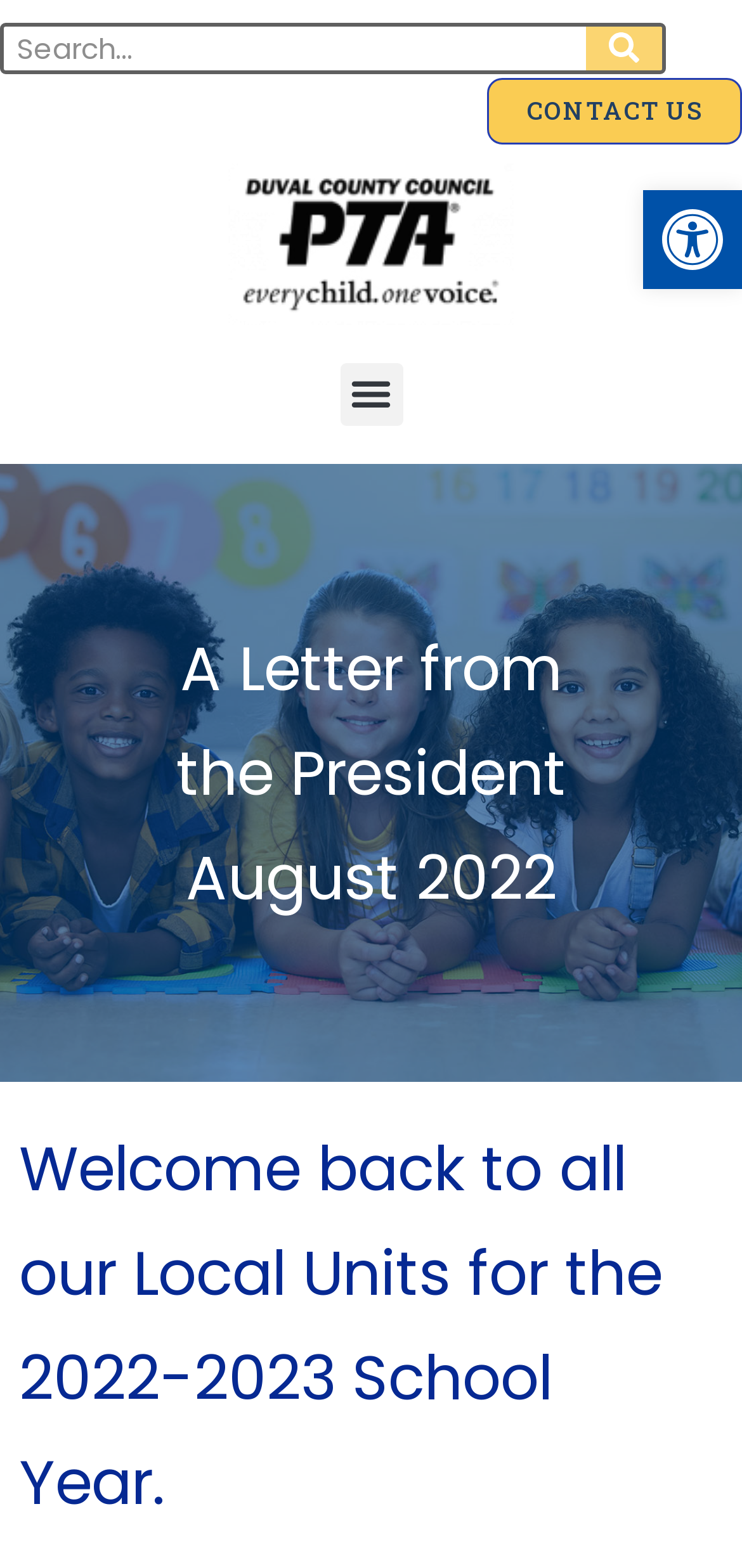What is the purpose of the button at the top right corner?
Using the image, respond with a single word or phrase.

Accessibility Tools